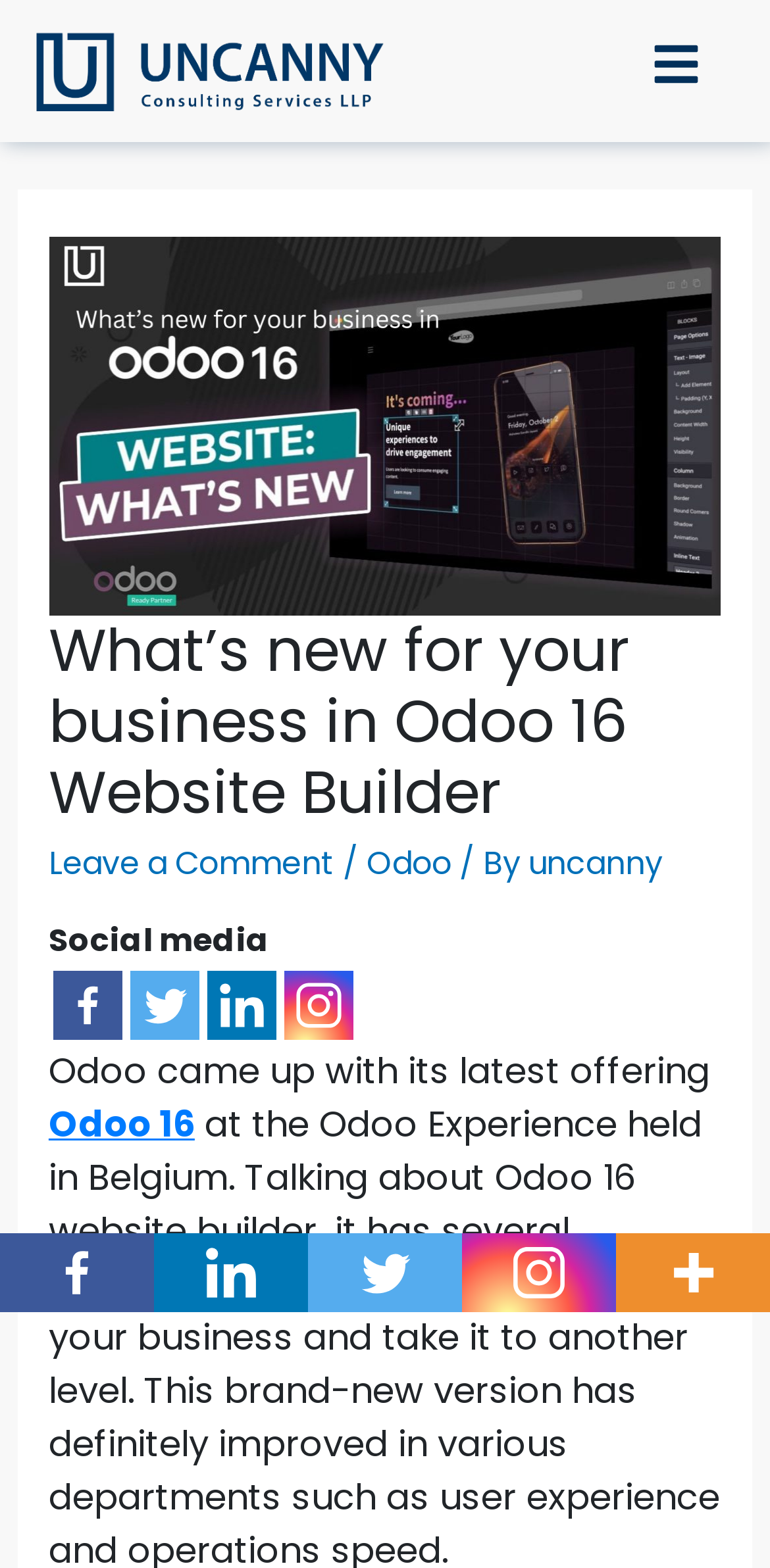What is the logo of the company?
Give a one-word or short-phrase answer derived from the screenshot.

Uncanny Consulting Services LLP